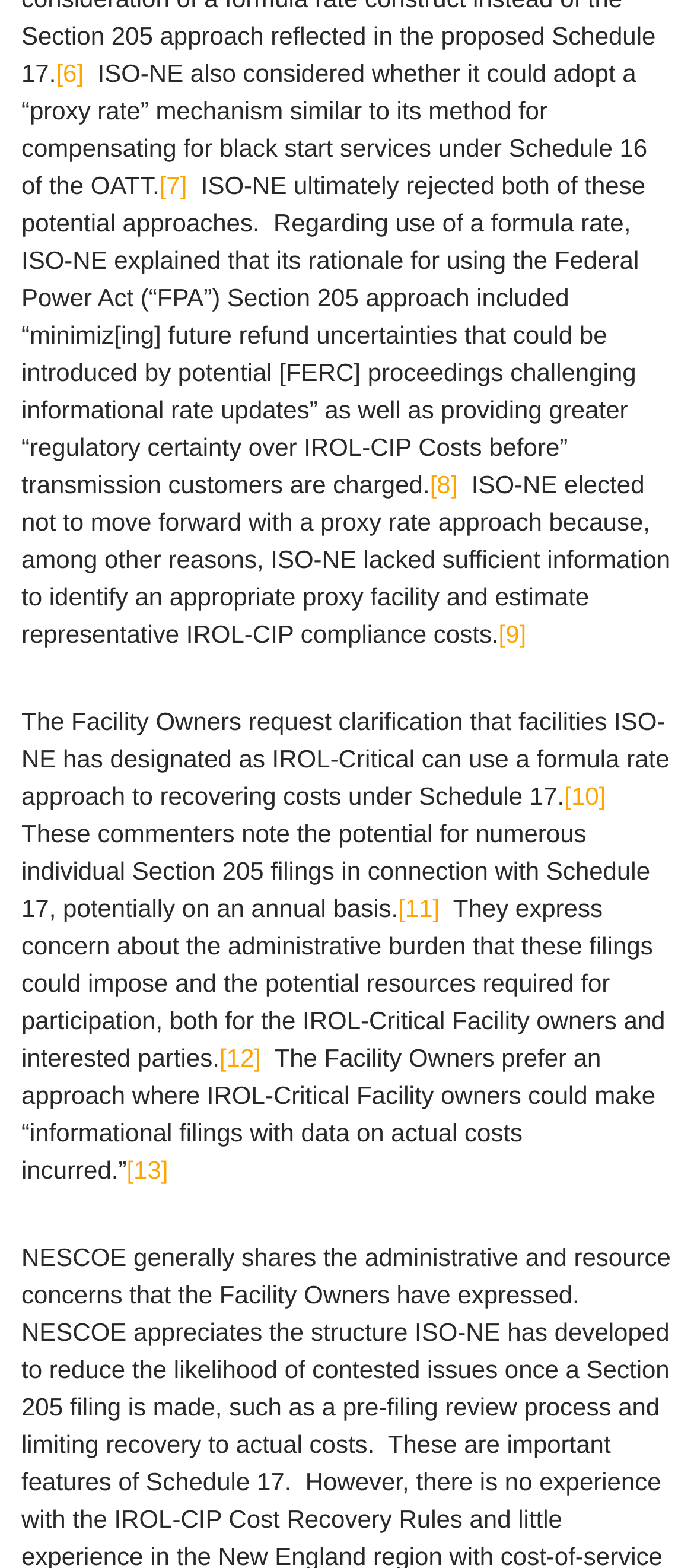Determine the bounding box coordinates of the clickable region to carry out the instruction: "Click the fifth link".

[0.813, 0.499, 0.873, 0.517]